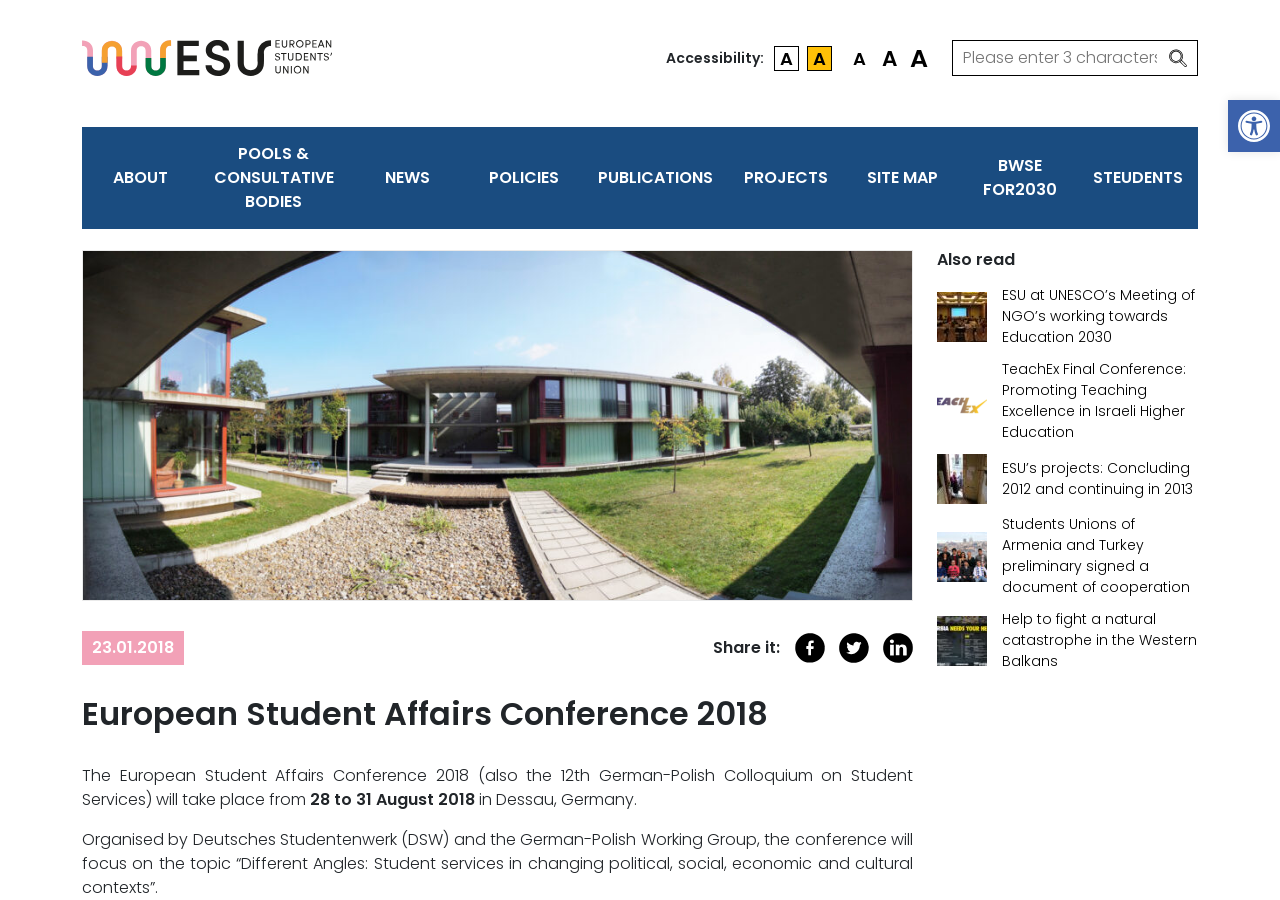Determine the bounding box coordinates of the region to click in order to accomplish the following instruction: "Search for something". Provide the coordinates as four float numbers between 0 and 1, specifically [left, top, right, bottom].

[0.744, 0.044, 0.936, 0.084]